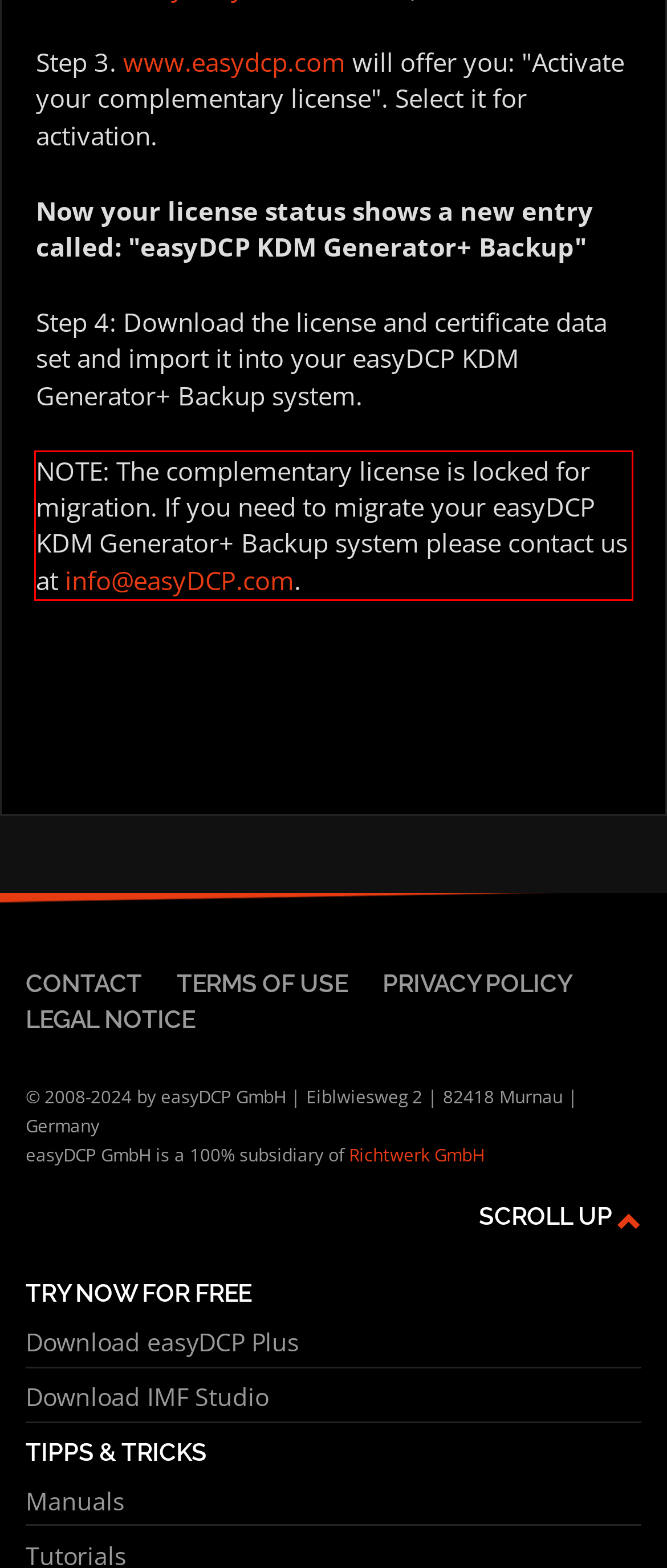You are provided with a webpage screenshot that includes a red rectangle bounding box. Extract the text content from within the bounding box using OCR.

NOTE: The complementary license is locked for migration. If you need to migrate your easyDCP KDM Generator+ Backup system please contact us at info@easyDCP.com.